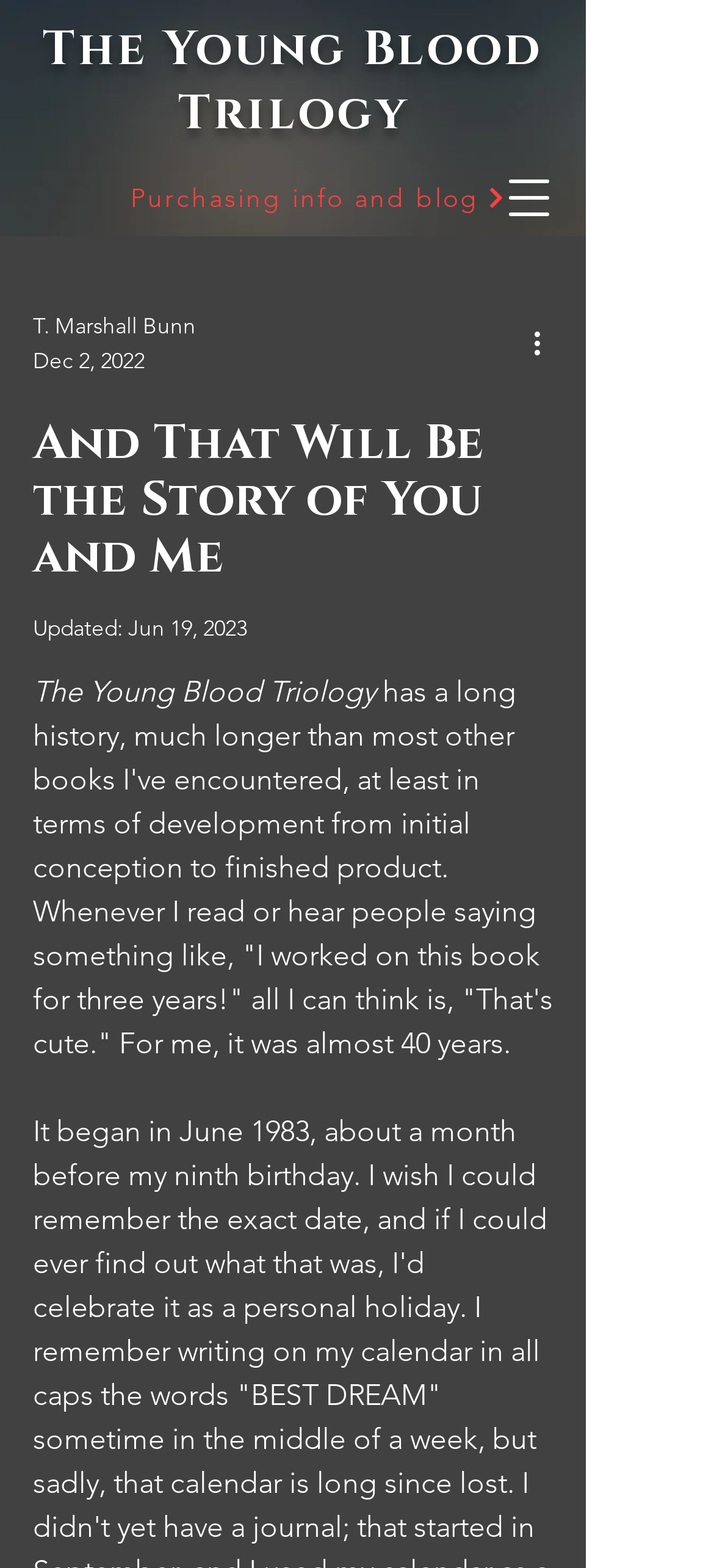What is the bounding box coordinate of the region this sentence describes: 'The Young Blood Triology has a long history...'?
Please use the image to provide an in-depth answer to the question.

I found the answer by looking at the static text element with the text 'The Young Blood Triology has a long history...' and getting its bounding box coordinates.